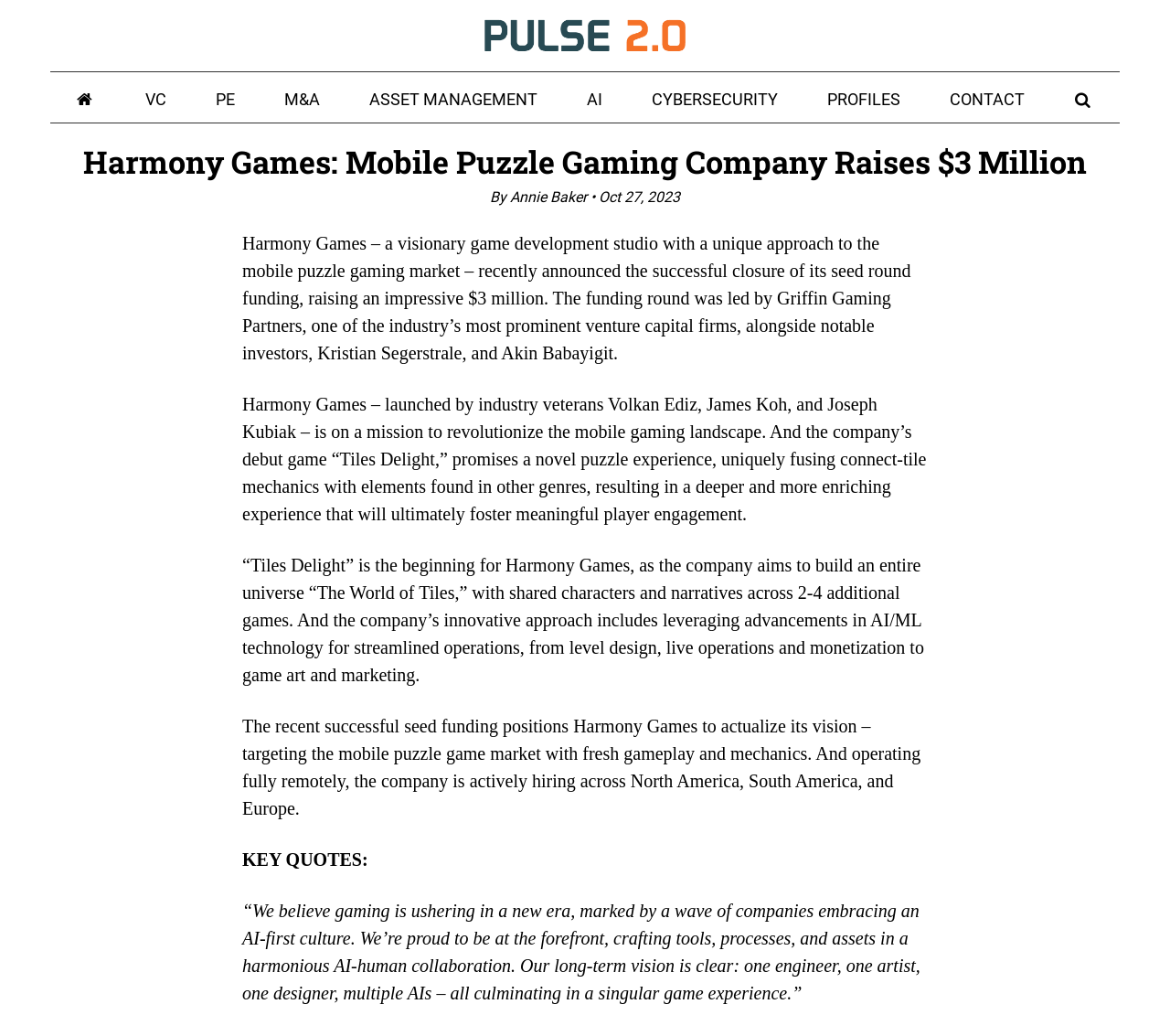Can you provide the bounding box coordinates for the element that should be clicked to implement the instruction: "Read more about Harmony Games"?

[0.207, 0.225, 0.778, 0.35]